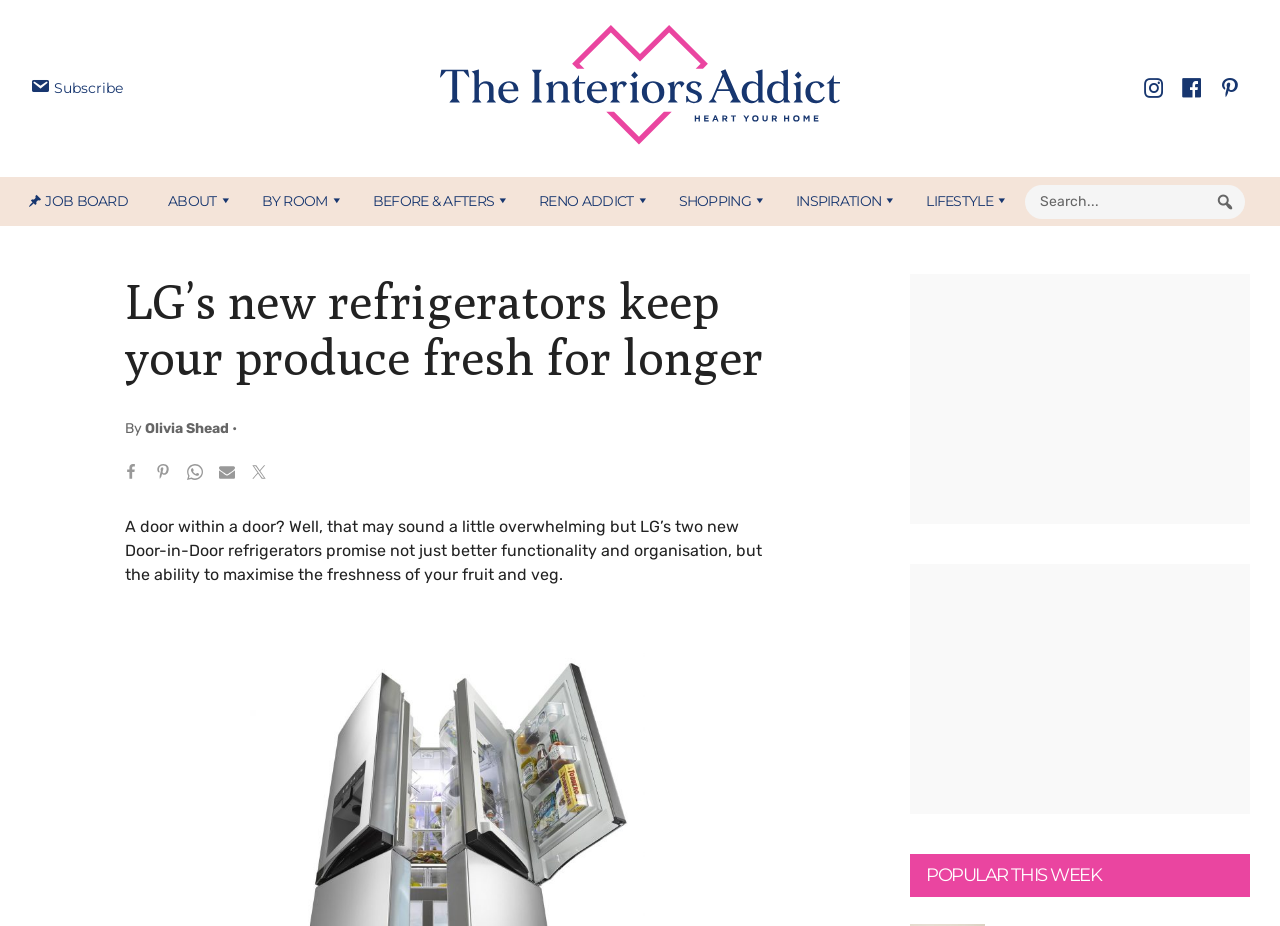Locate the bounding box coordinates of the area to click to fulfill this instruction: "Visit the Interiors Addict homepage". The bounding box should be presented as four float numbers between 0 and 1, in the order [left, top, right, bottom].

[0.164, 0.166, 0.212, 0.238]